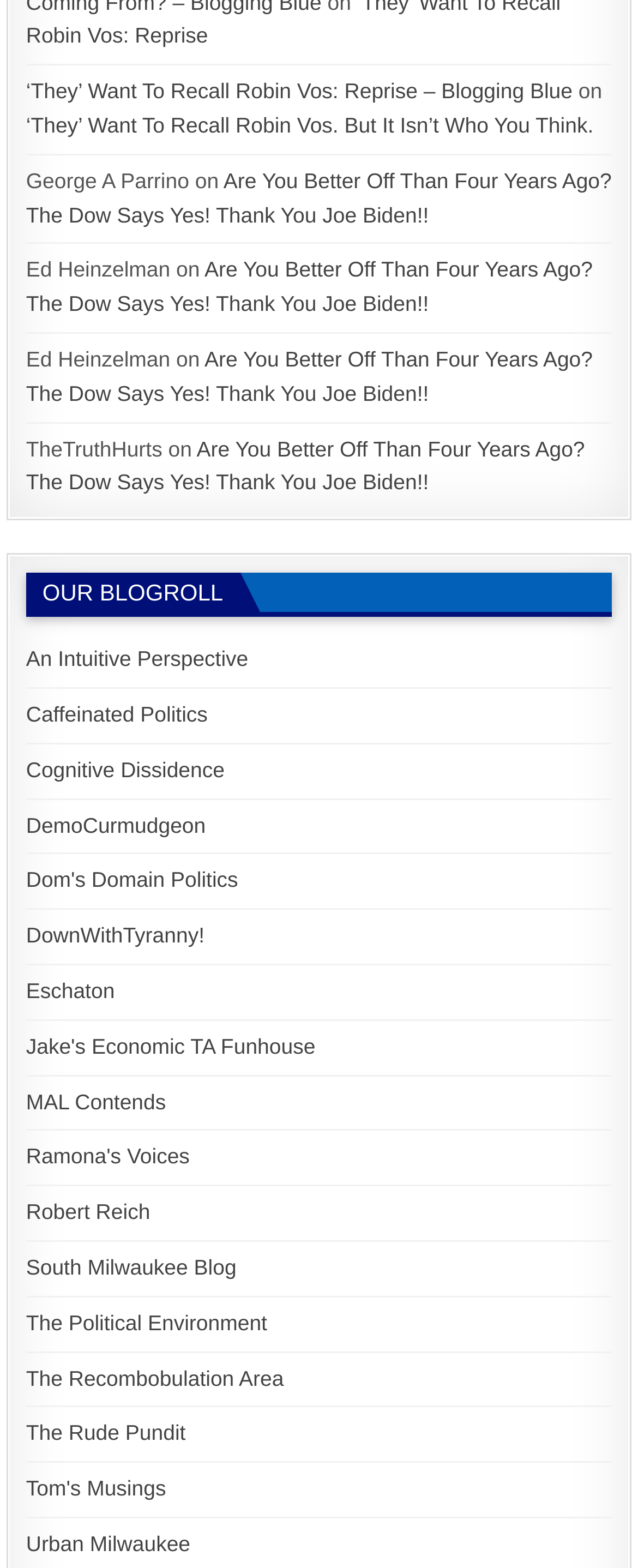Give the bounding box coordinates for this UI element: "Eschaton". The coordinates should be four float numbers between 0 and 1, arranged as [left, top, right, bottom].

[0.041, 0.624, 0.18, 0.64]